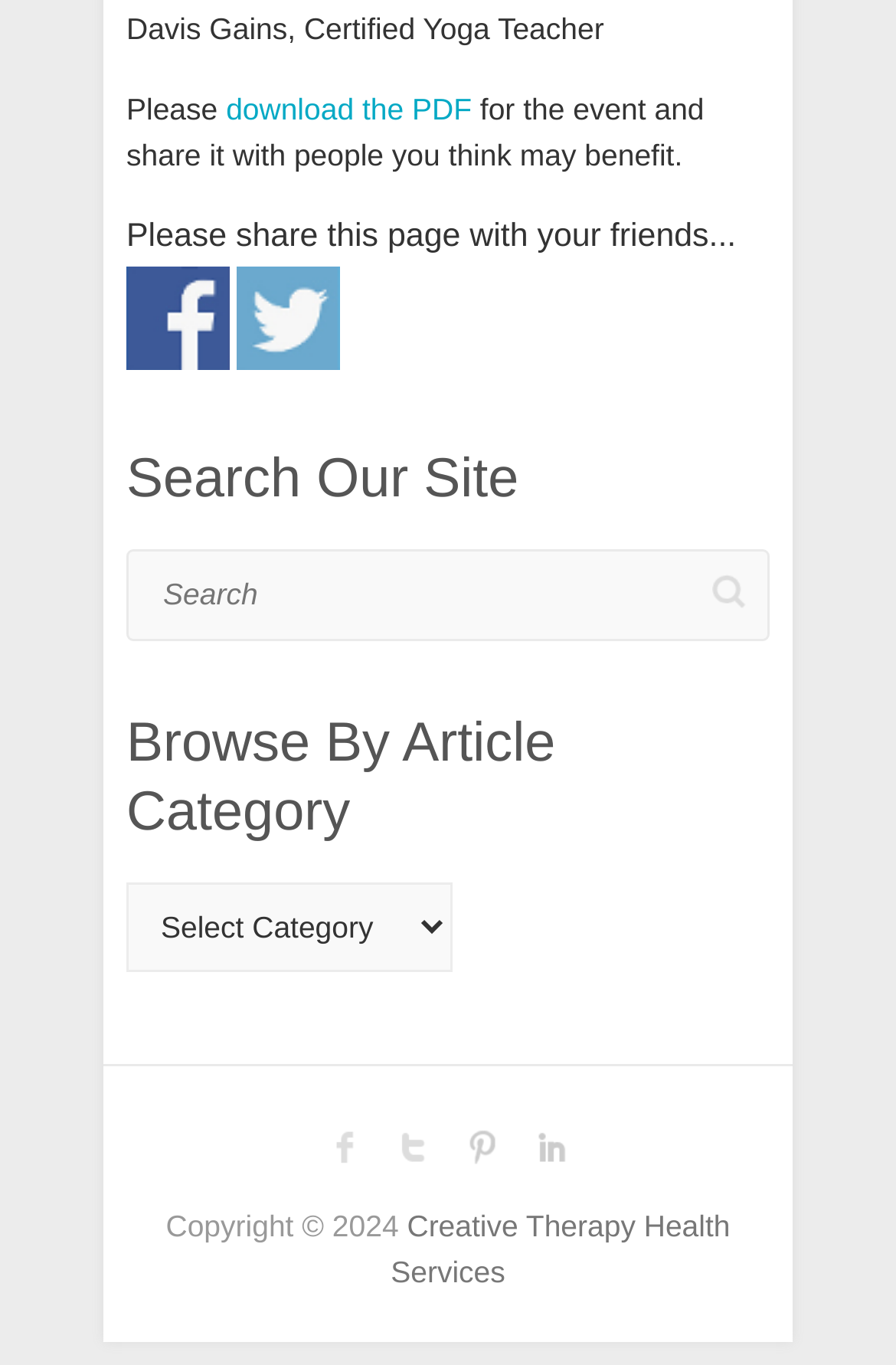Identify the bounding box coordinates of the element to click to follow this instruction: 'browse by article category'. Ensure the coordinates are four float values between 0 and 1, provided as [left, top, right, bottom].

[0.141, 0.646, 0.505, 0.711]